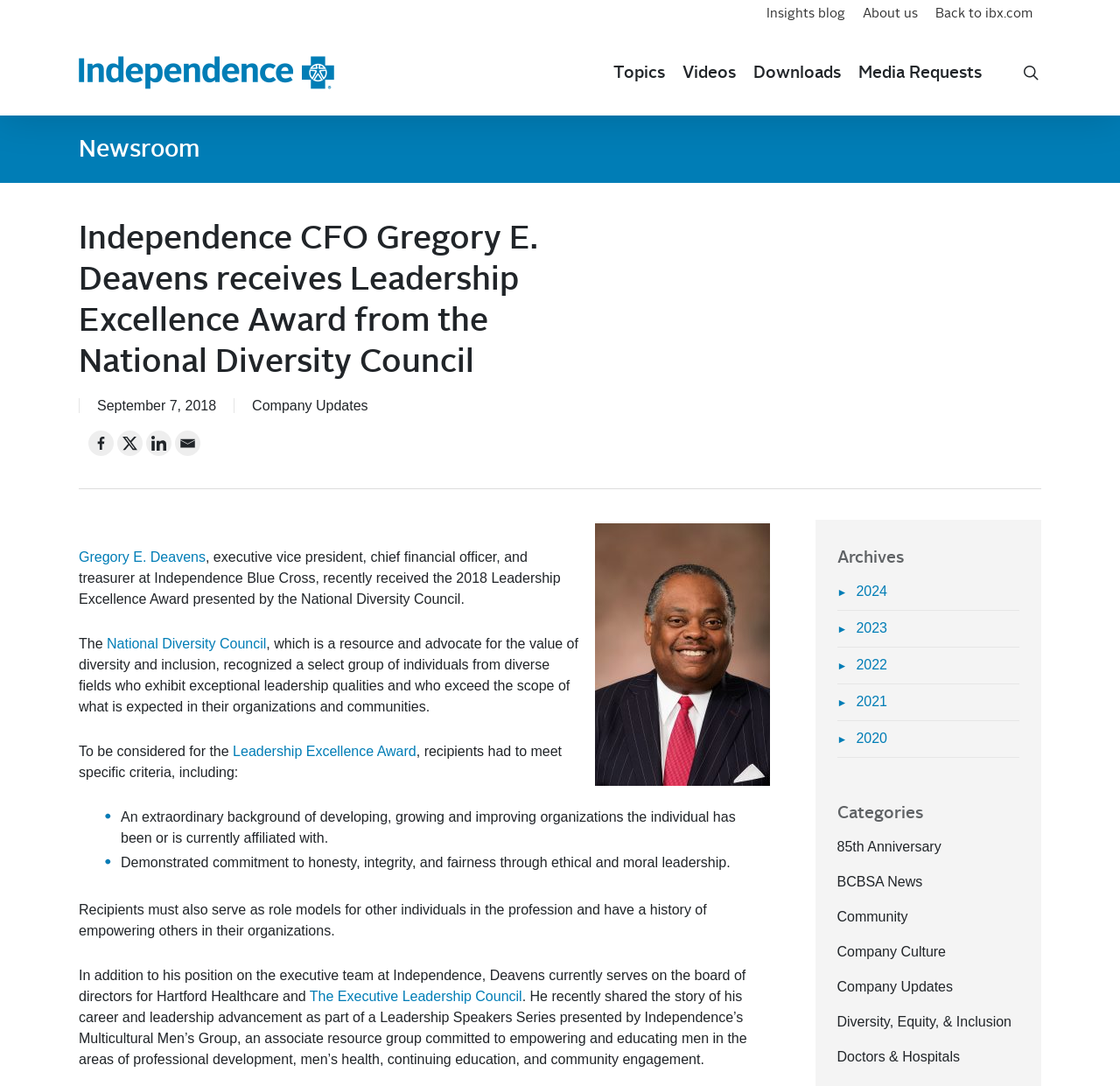Offer a meticulous description of the webpage's structure and content.

This webpage is about Independence Blue Cross's newsroom, featuring an article about Gregory E. Deavens, the company's executive vice president, chief financial officer, and treasurer, receiving the 2018 Leadership Excellence Award from the National Diversity Council. 

At the top of the page, there are several links, including "Insights blog", "About us", and "Back to ibx.com", aligned horizontally across the top. Below these links, there is a section with a heading "Newsroom" and a link "IBX Newsroom" accompanied by an image. 

To the right of the "Newsroom" section, there are several links, including "Topics", "Videos", "Downloads", "Media Requests", and "search", arranged vertically. 

The main article is divided into several sections. The first section has a heading "Independence CFO Gregory E. Deavens receives Leadership Excellence Award from the National Diversity Council" and a subheading "September 7, 2018". Below this, there is a link "Company Updates" and several social media links, including "Facebook", "Linkedin", and "Email". 

The article then describes Gregory E. Deavens' achievement, mentioning that he received the 2018 Leadership Excellence Award presented by the National Diversity Council. The award recognizes individuals who exhibit exceptional leadership qualities and exceed expectations in their organizations and communities. 

The article also lists the criteria for the award, including an extraordinary background of developing and improving organizations, demonstrated commitment to honesty and integrity, and serving as a role model for others. 

Additionally, the article mentions Deavens' position on the executive team at Independence and his involvement on the board of directors for Hartford Healthcare and The Executive Leadership Council. 

At the bottom of the page, there are two sections: "Archives" and "Categories". The "Archives" section has links to years from 2020 to 2024, and the "Categories" section has links to various topics, including "85th Anniversary", "BCBSA News", "Community", and "Diversity, Equity, & Inclusion".